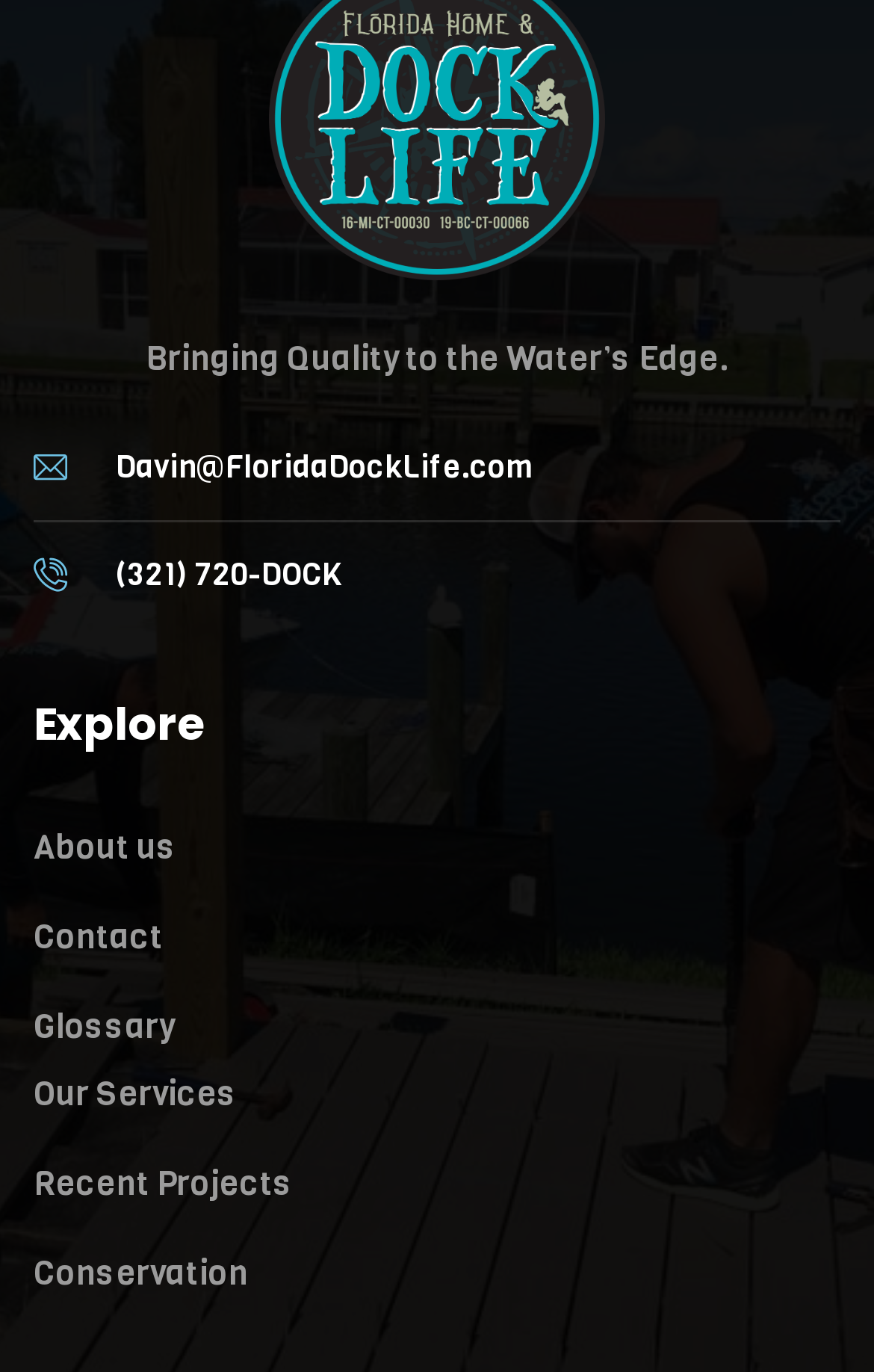What are the main sections of the website?
Carefully analyze the image and provide a detailed answer to the question.

The main sections of the website can be found on the left side of the webpage, which include 'Explore', 'About us', 'Contact', 'Glossary', 'Our Services', 'Recent Projects', and 'Conservation'.